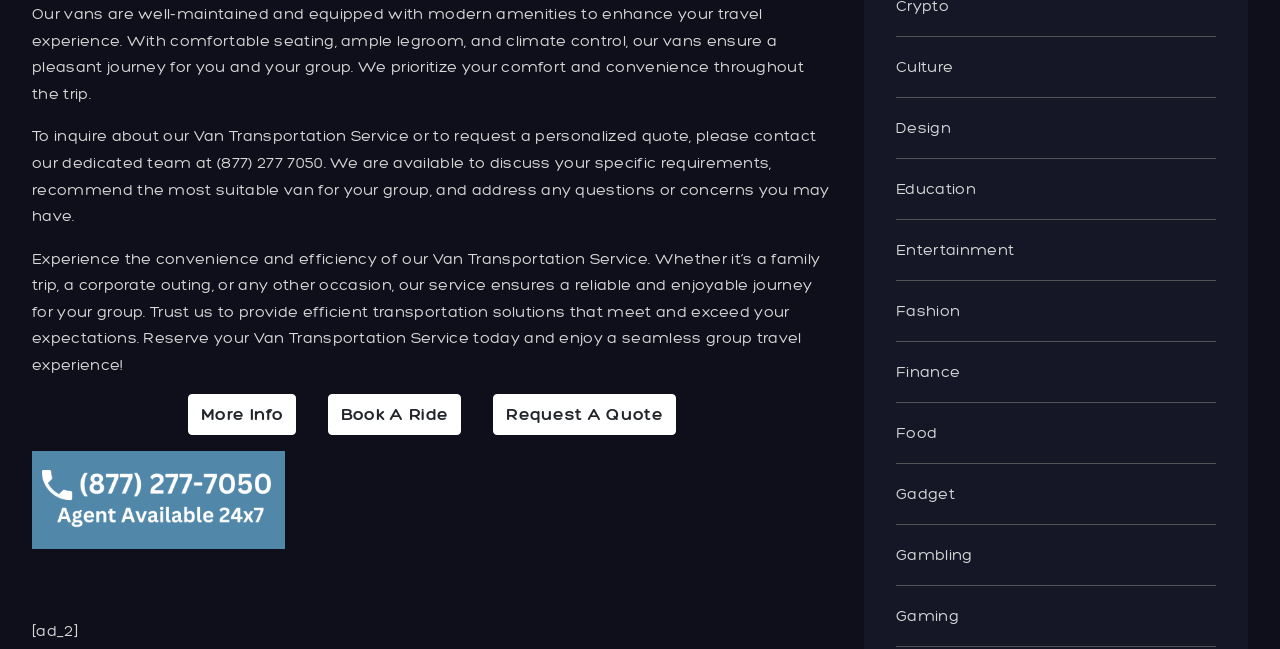Respond to the question with just a single word or phrase: 
What is the benefit of climate control in the vans?

Pleasant journey